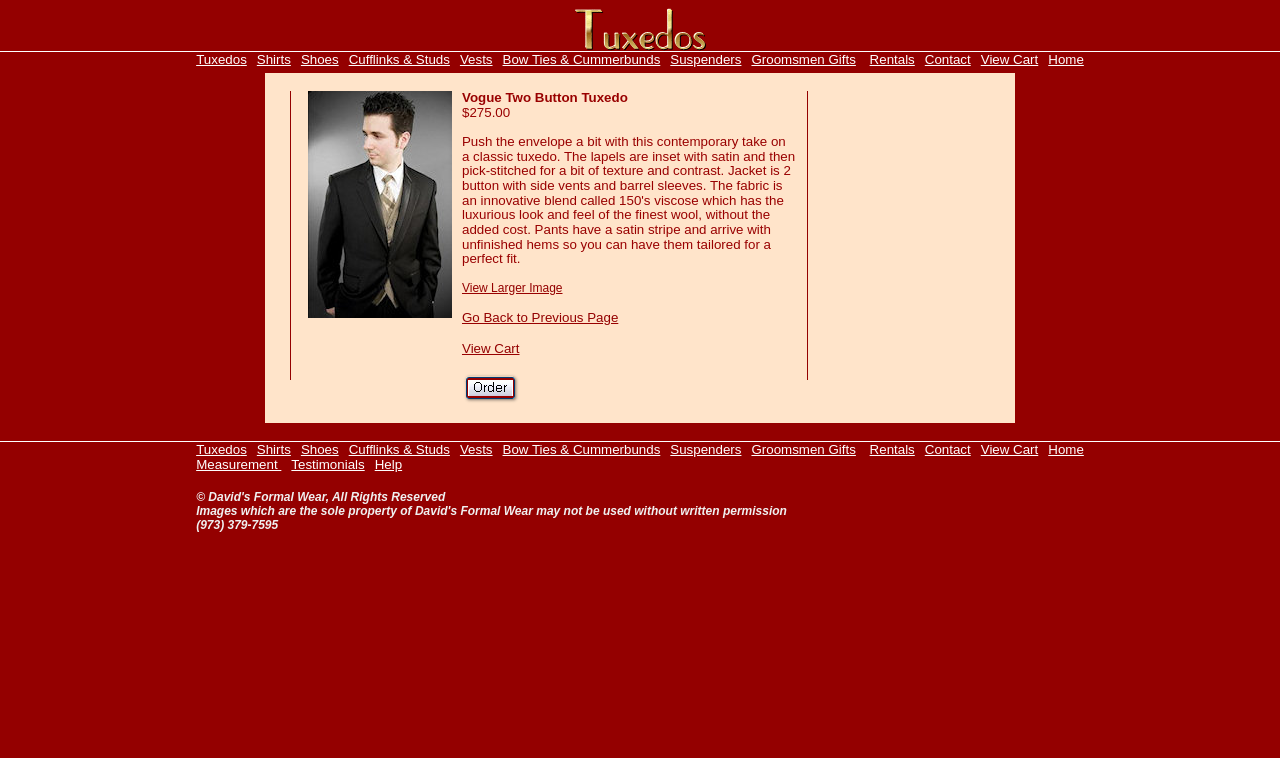What is the price of the tuxedo?
Please give a detailed and elaborate explanation in response to the question.

The price of the tuxedo is mentioned in the webpage content as '$275.00', which is part of the product description.